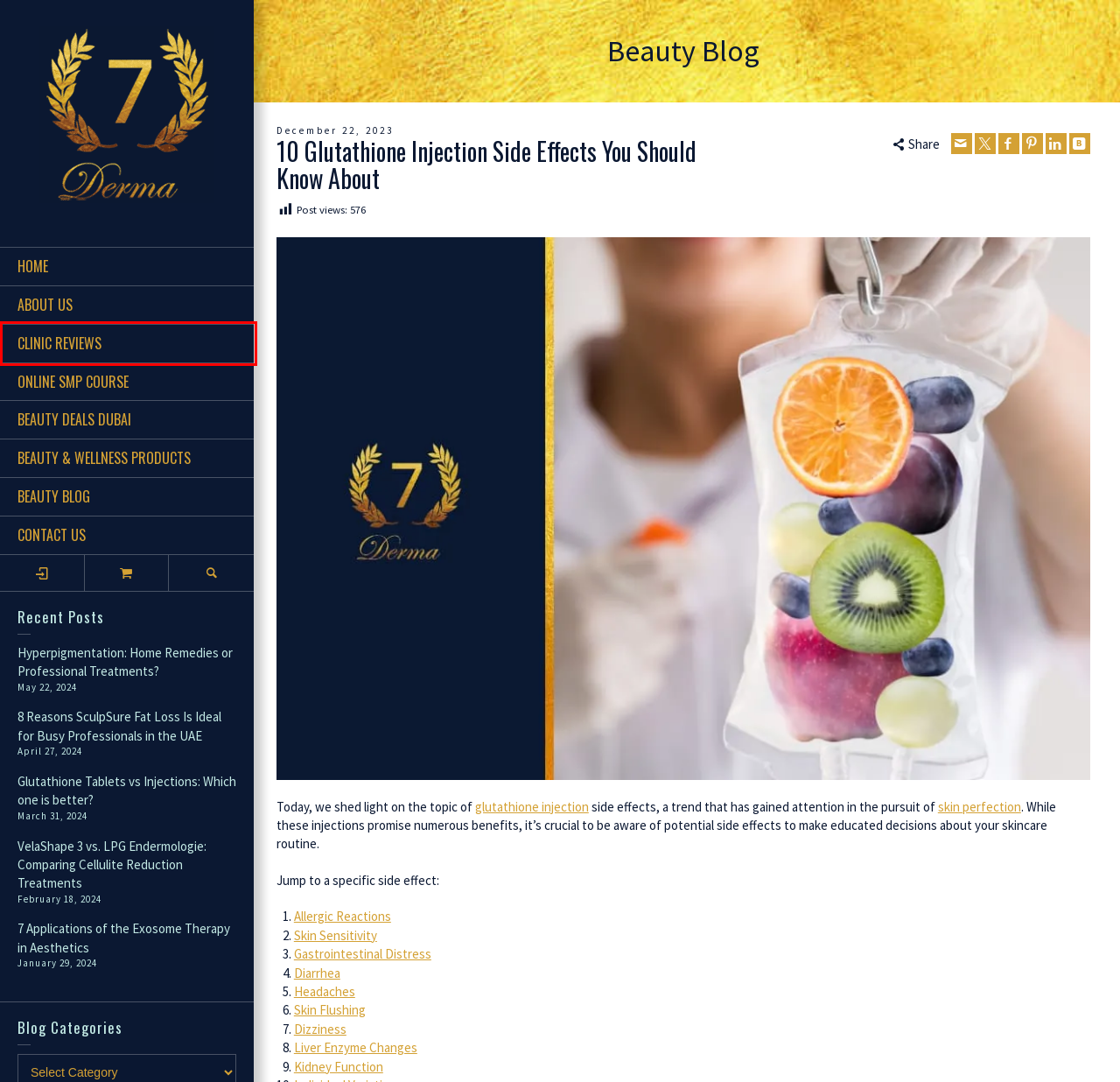Given a webpage screenshot with a UI element marked by a red bounding box, choose the description that best corresponds to the new webpage that will appear after clicking the element. The candidates are:
A. Contact Us | 7 Derma Center - Aesthetic Center in Dubai
B. Beauty deals in Dubai - 7 Derma Aesthetic Clinic
C. 7 Derma Center - Clinic Reviews
D. 7 Derma Center | Aesthetic Clinic in Dubai for Your Beauty Needs
E. Home Remedies for Hyperpigmentation on Face - Yes or No?
F. Derma Medical Center - About Us
G. Why SculpSure Fat Loss is Ideal for Busy Professionals in the UAE
H. Face & skin care - 7 Derma Center Dubai

C